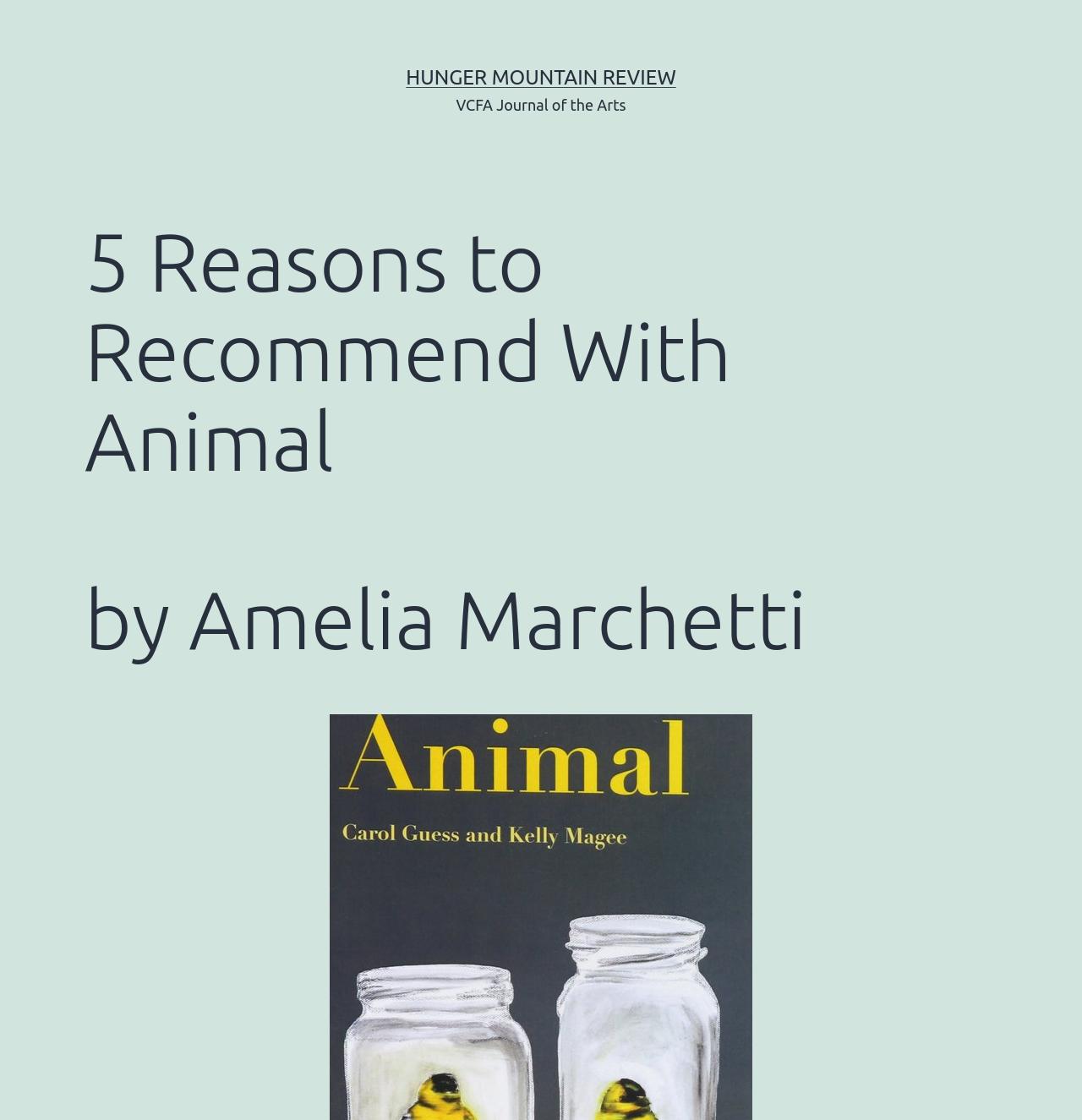Identify the bounding box of the UI element that matches this description: "Hunger Mountain Review".

[0.375, 0.059, 0.625, 0.079]